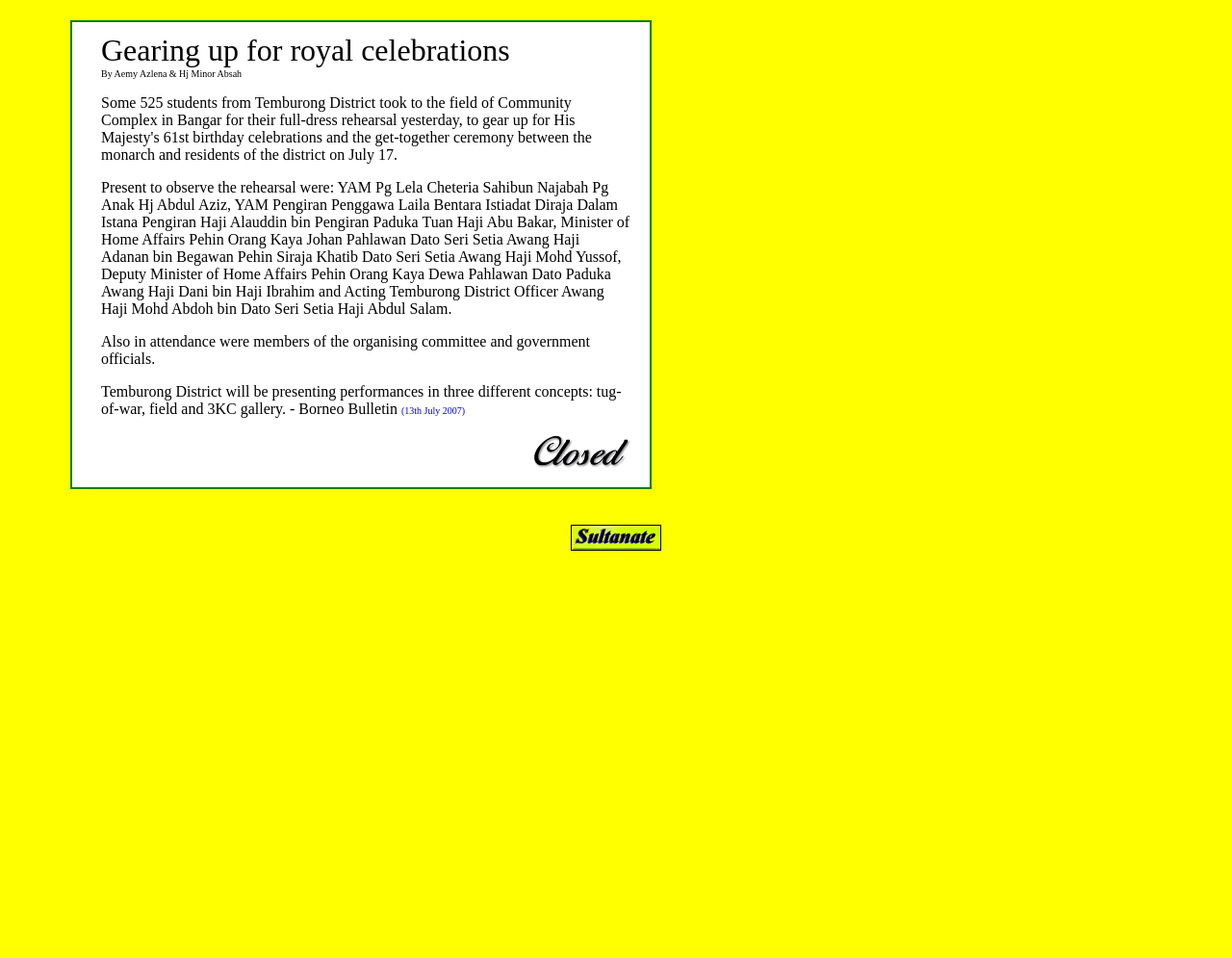What is the occasion being celebrated?
By examining the image, provide a one-word or phrase answer.

His Majesty's 61st birthday